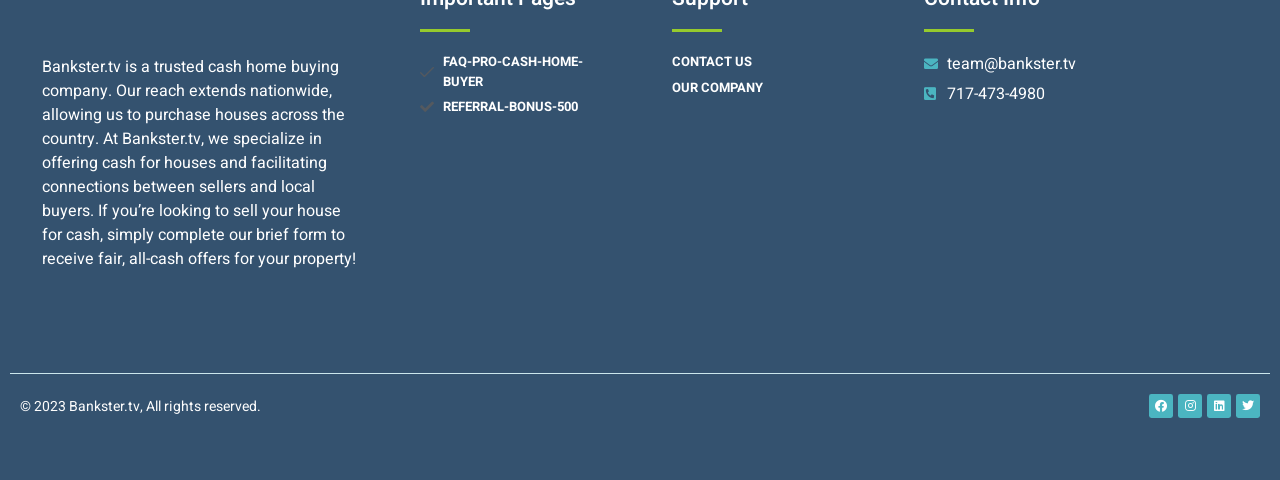Please indicate the bounding box coordinates for the clickable area to complete the following task: "Browse archives". The coordinates should be specified as four float numbers between 0 and 1, i.e., [left, top, right, bottom].

None